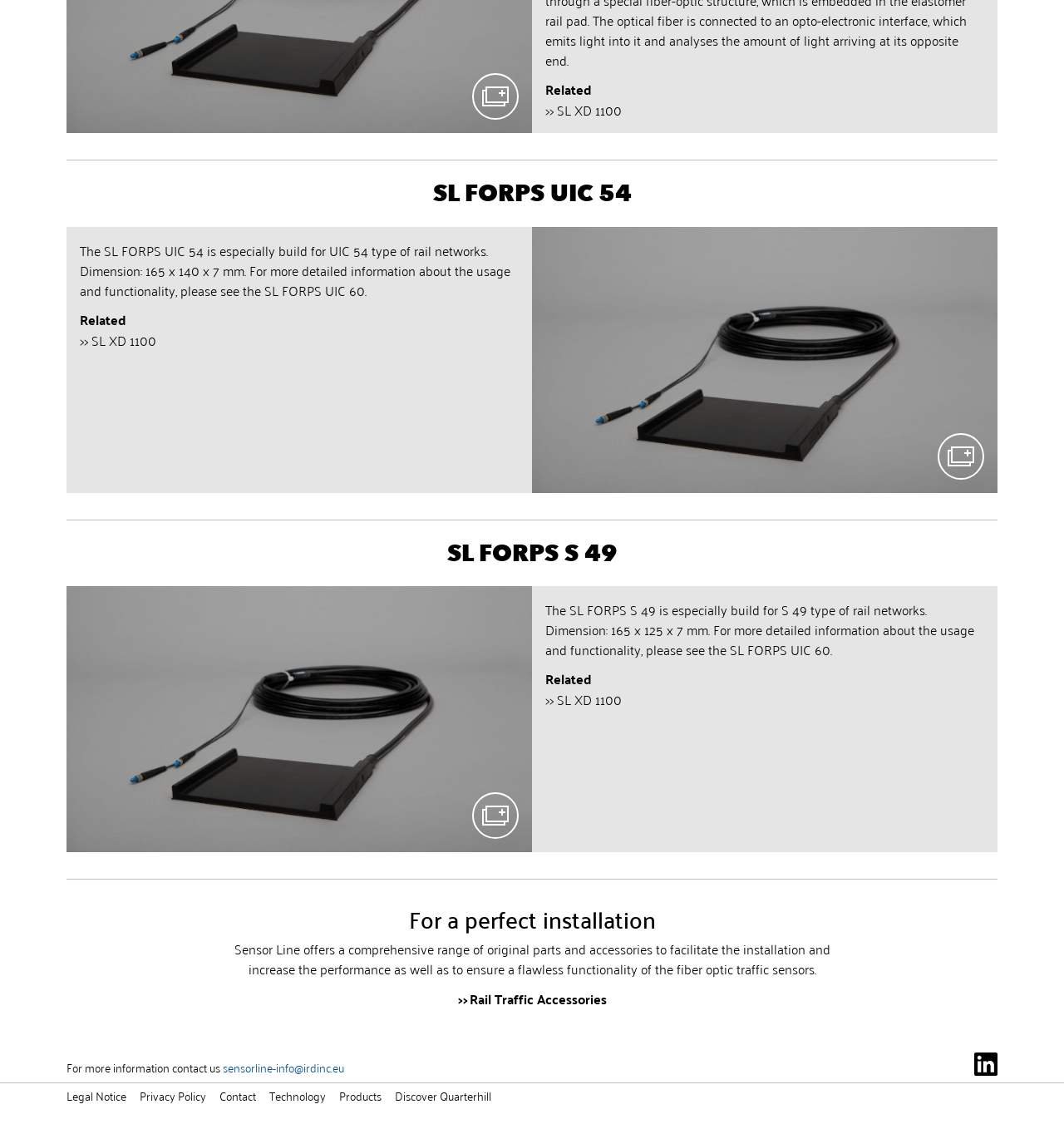Please determine the bounding box coordinates of the element's region to click for the following instruction: "Read about SL FORPS UIC 54".

[0.062, 0.161, 0.938, 0.184]